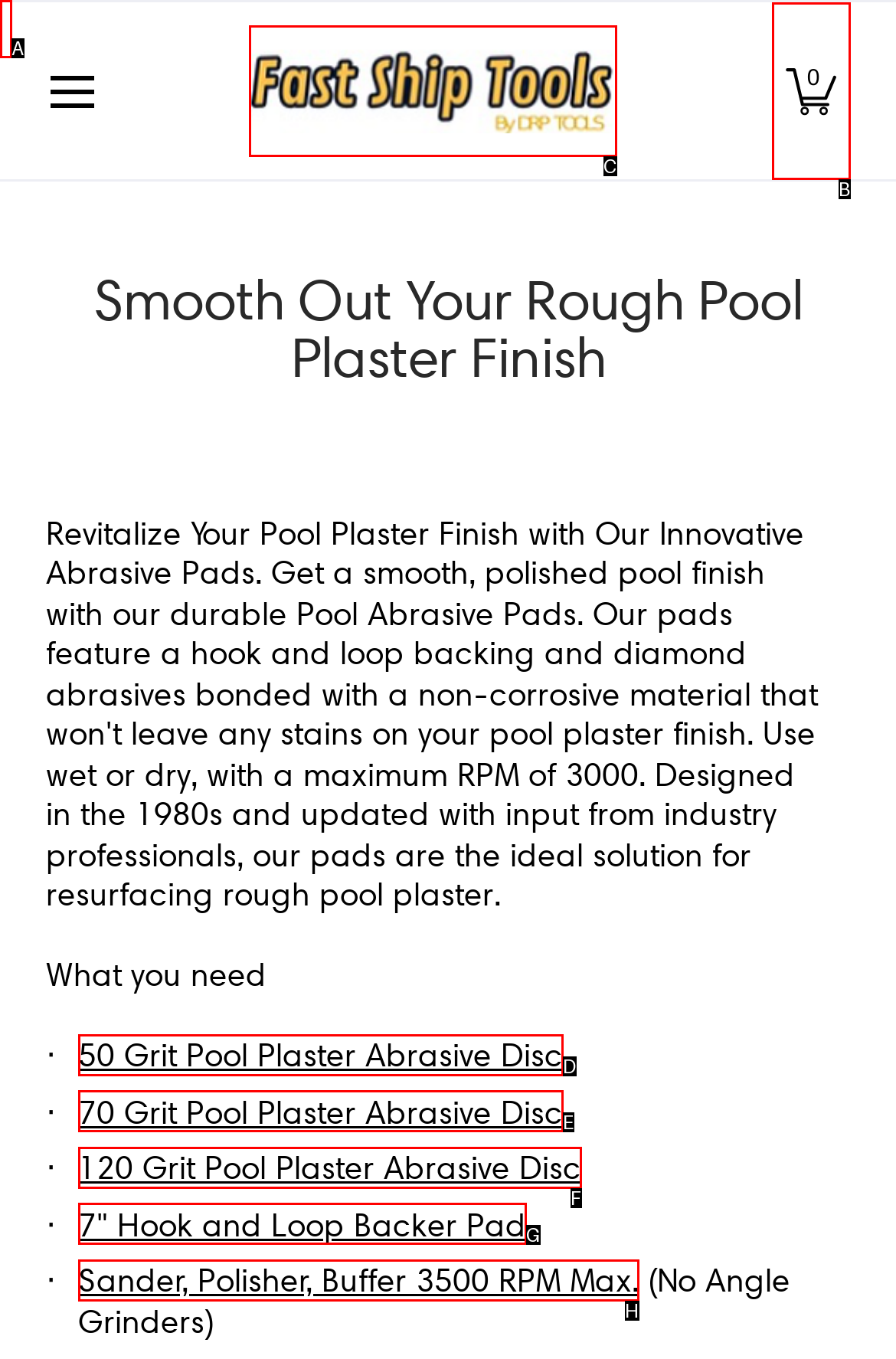Which option should be clicked to complete this task: View 'Cart'
Reply with the letter of the correct choice from the given choices.

B